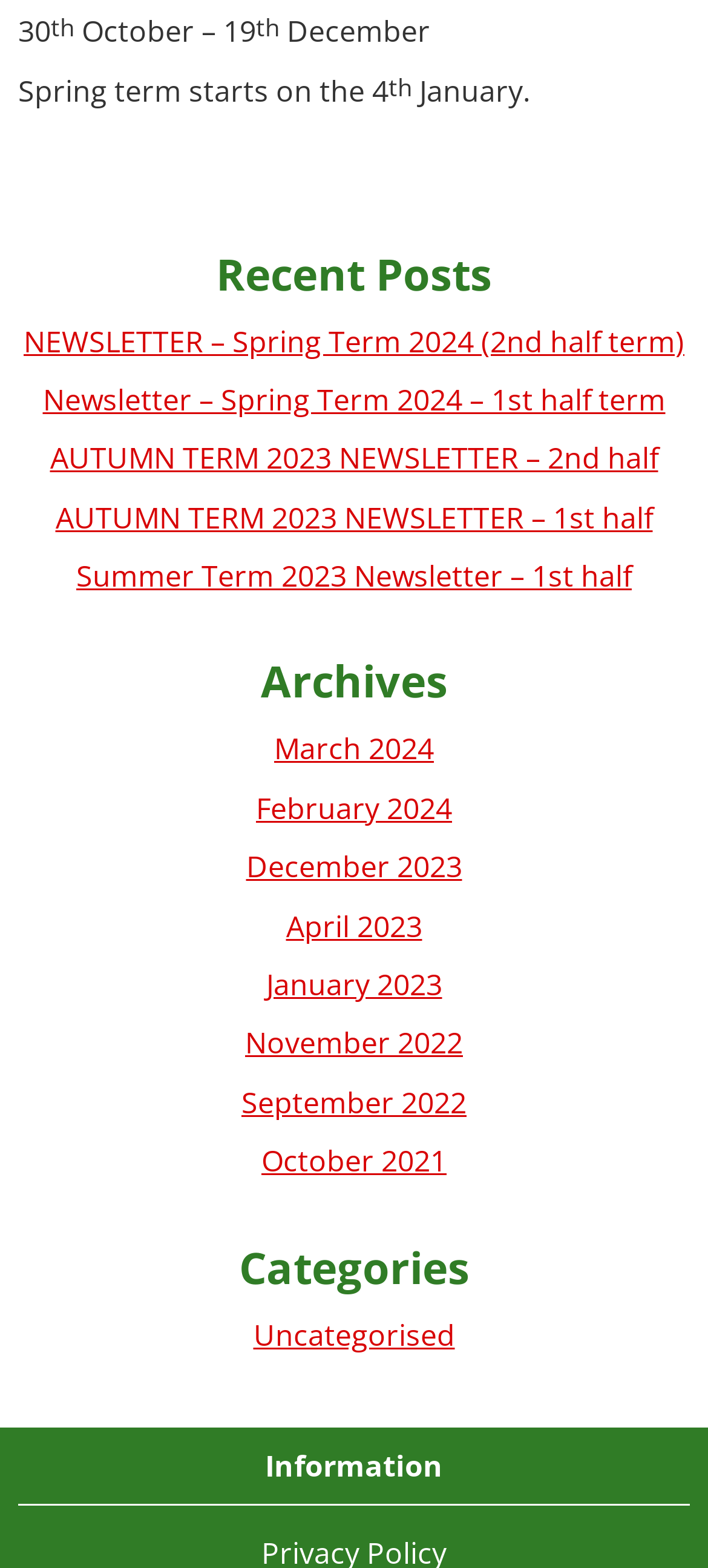Find the bounding box coordinates of the clickable element required to execute the following instruction: "read newsletter of spring term 2024". Provide the coordinates as four float numbers between 0 and 1, i.e., [left, top, right, bottom].

[0.033, 0.204, 0.967, 0.23]